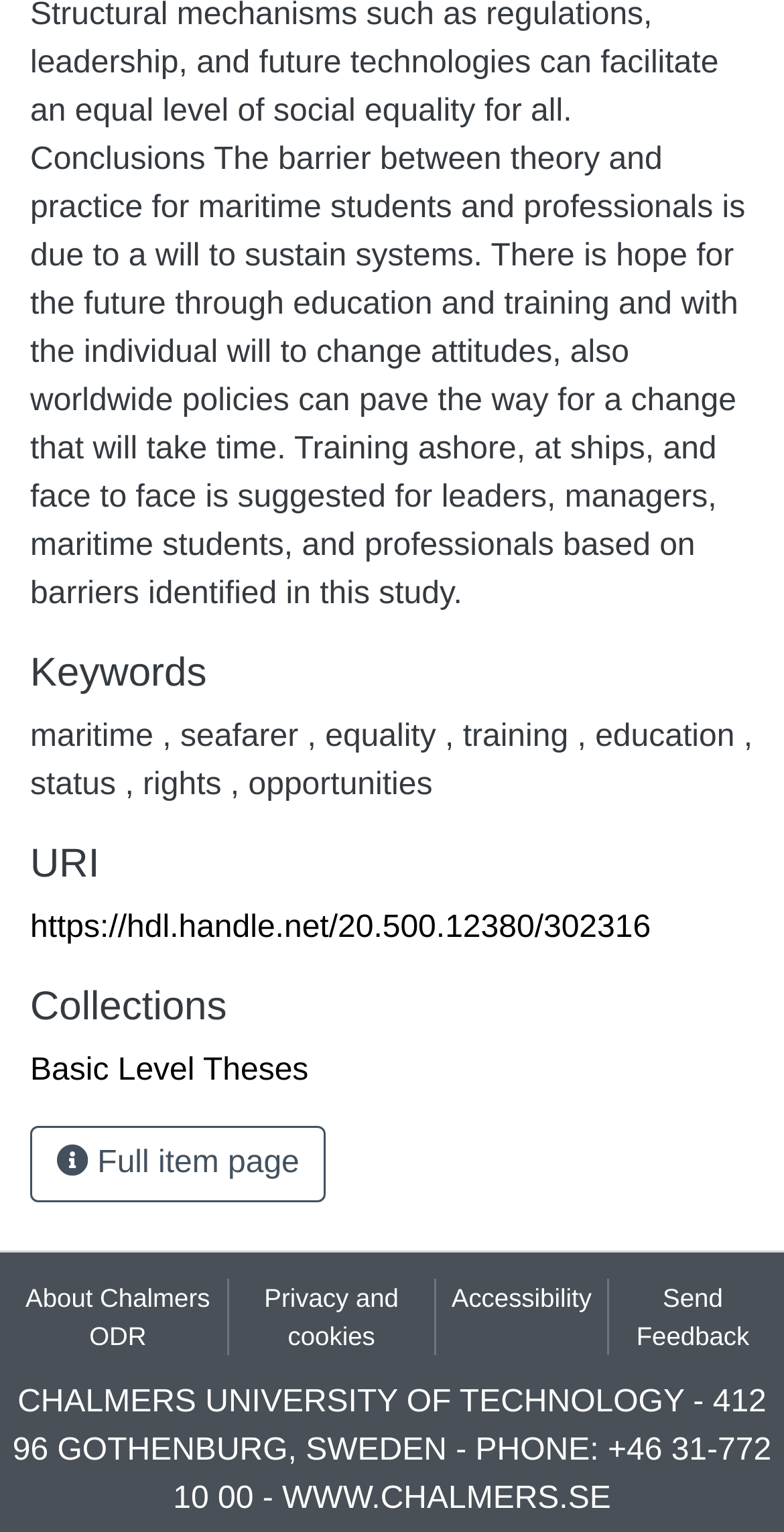Answer the following query concisely with a single word or phrase:
What is the URI of the current item?

https://hdl.handle.net/20.500.12380/302316